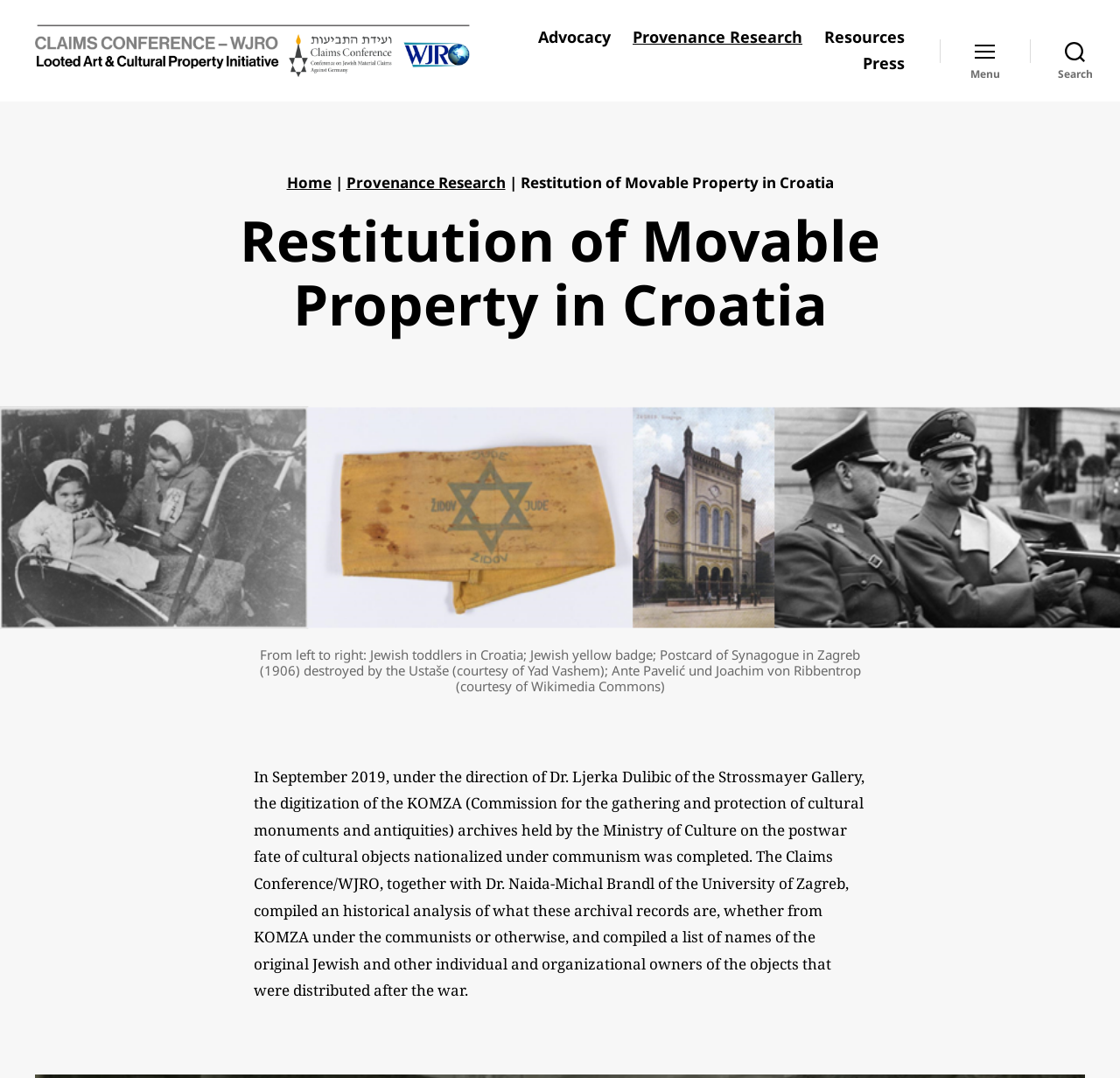Please determine the bounding box coordinates for the UI element described as: "Home".

[0.256, 0.17, 0.296, 0.189]